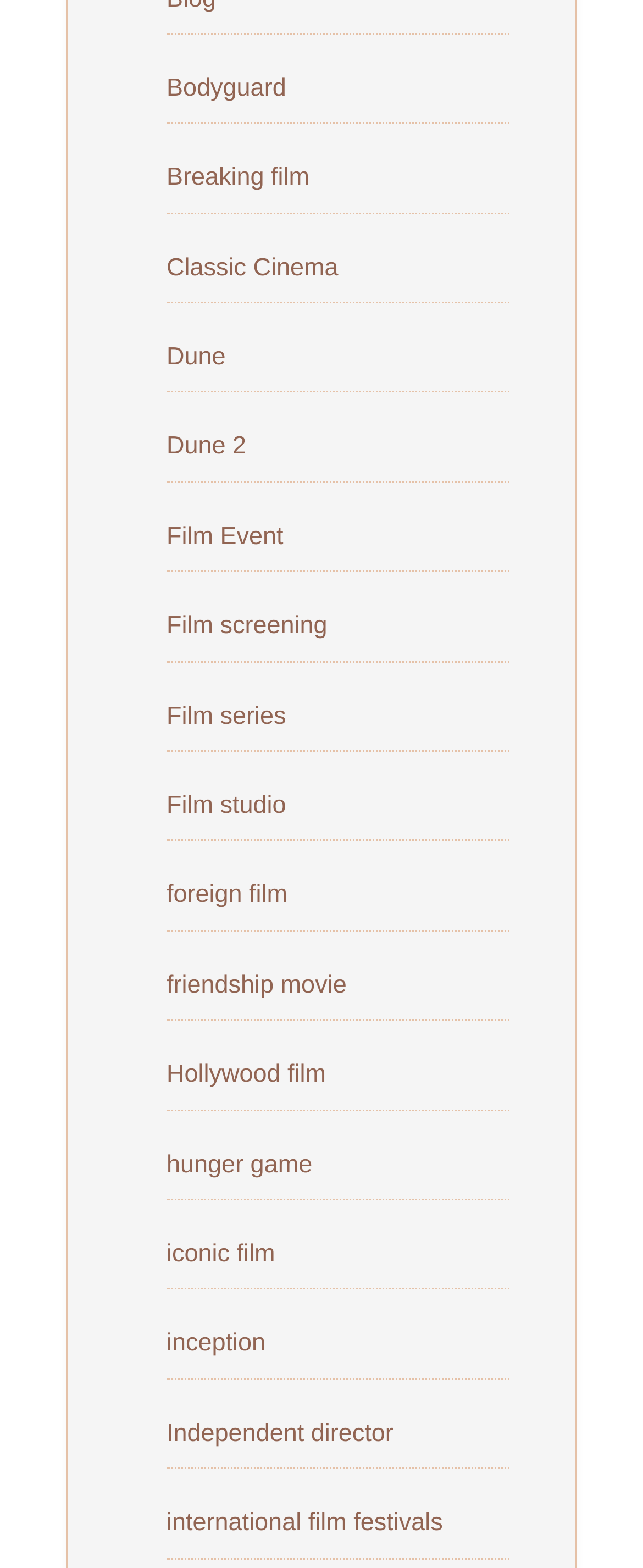Can you find the bounding box coordinates for the element that needs to be clicked to execute this instruction: "Visit the page for Classic Cinema"? The coordinates should be given as four float numbers between 0 and 1, i.e., [left, top, right, bottom].

[0.259, 0.162, 0.526, 0.179]